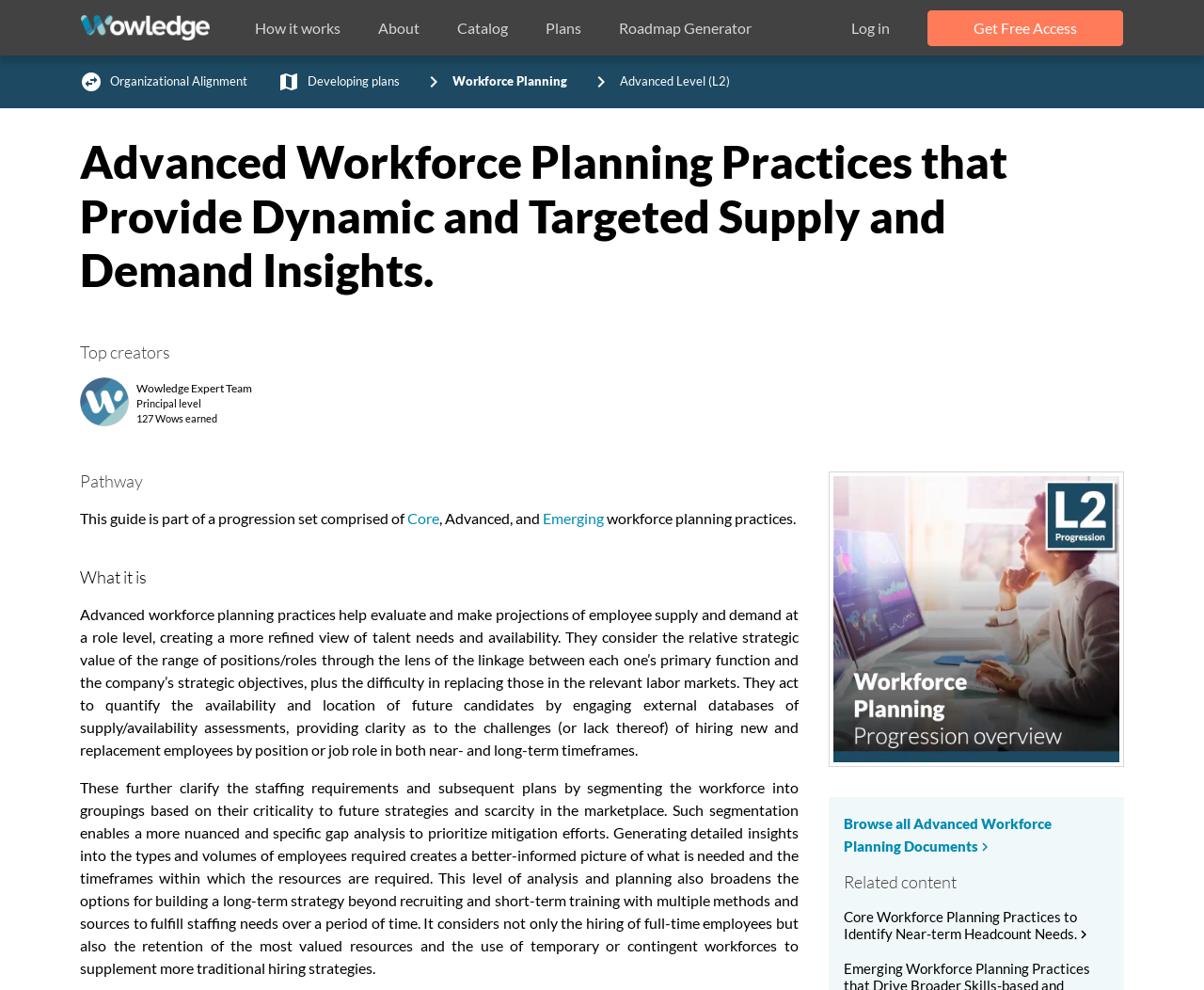Provide the bounding box coordinates of the section that needs to be clicked to accomplish the following instruction: "Click on 'Core Workforce Planning Practices to Identify Near-term Headcount Needs'."

[0.701, 0.917, 0.921, 0.955]